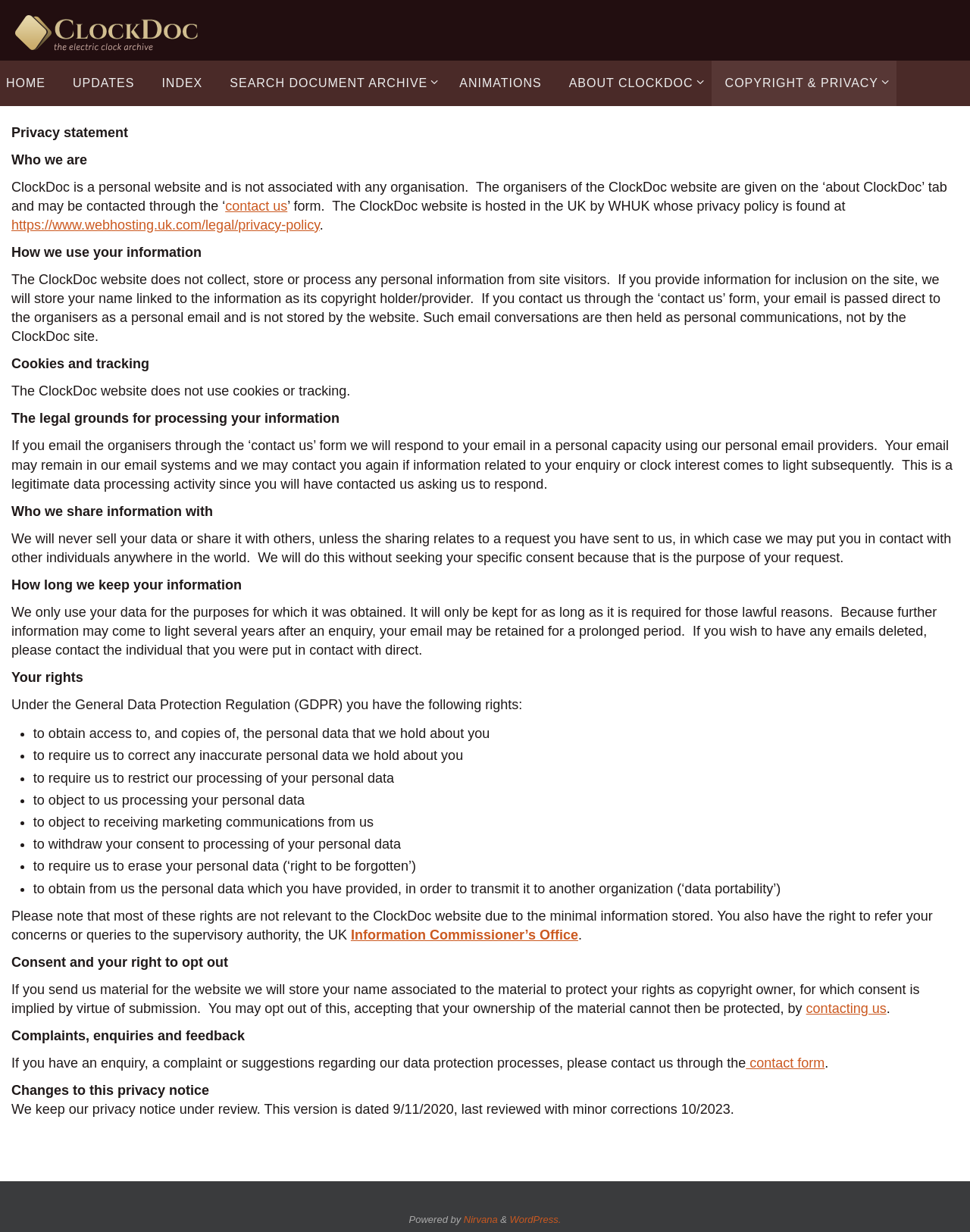Using the description: "Index", determine the UI element's bounding box coordinates. Ensure the coordinates are in the format of four float numbers between 0 and 1, i.e., [left, top, right, bottom].

[0.153, 0.049, 0.223, 0.086]